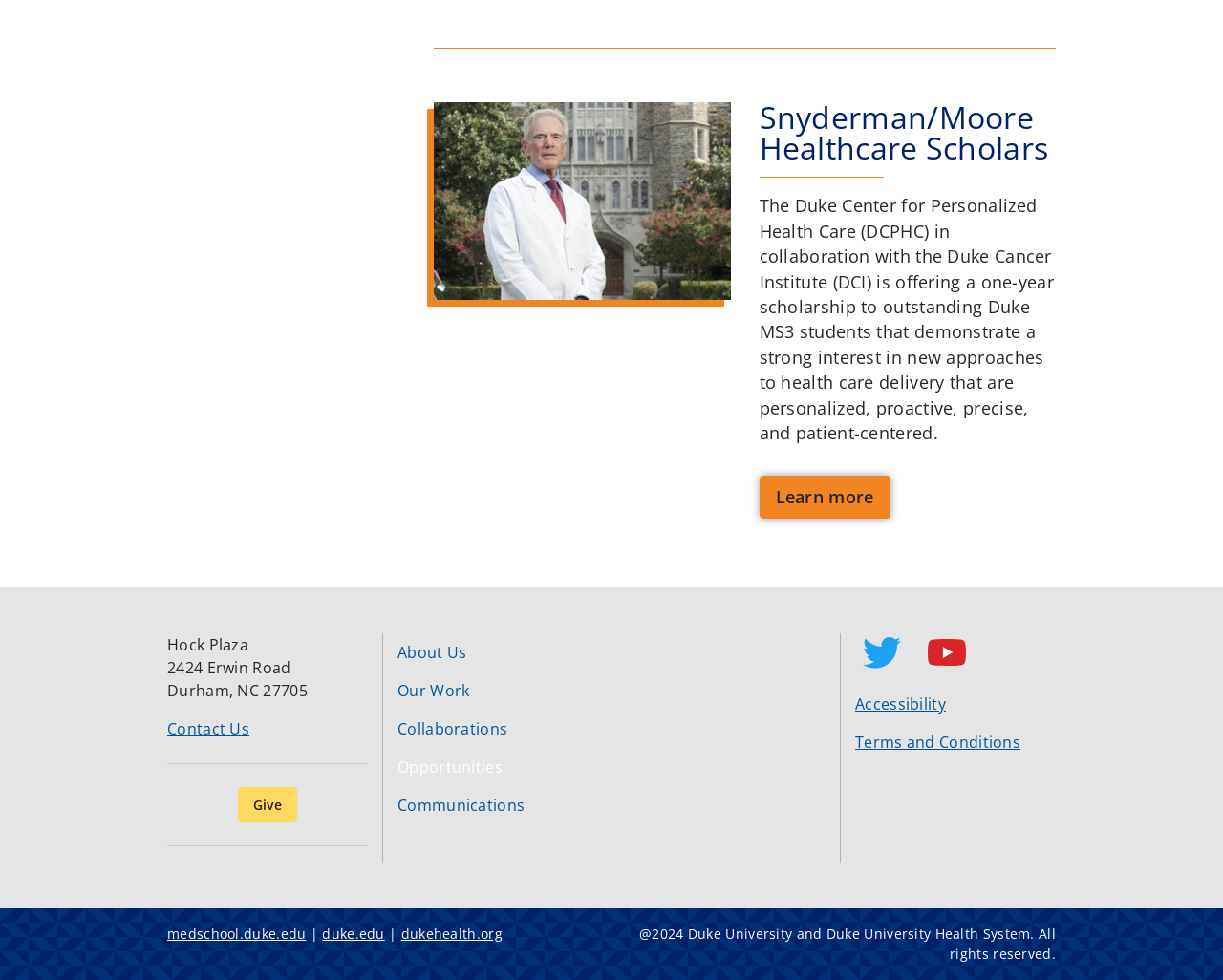Locate the bounding box coordinates for the element described below: "Contact Us". The coordinates must be four float values between 0 and 1, formatted as [left, top, right, bottom].

[0.137, 0.733, 0.204, 0.754]